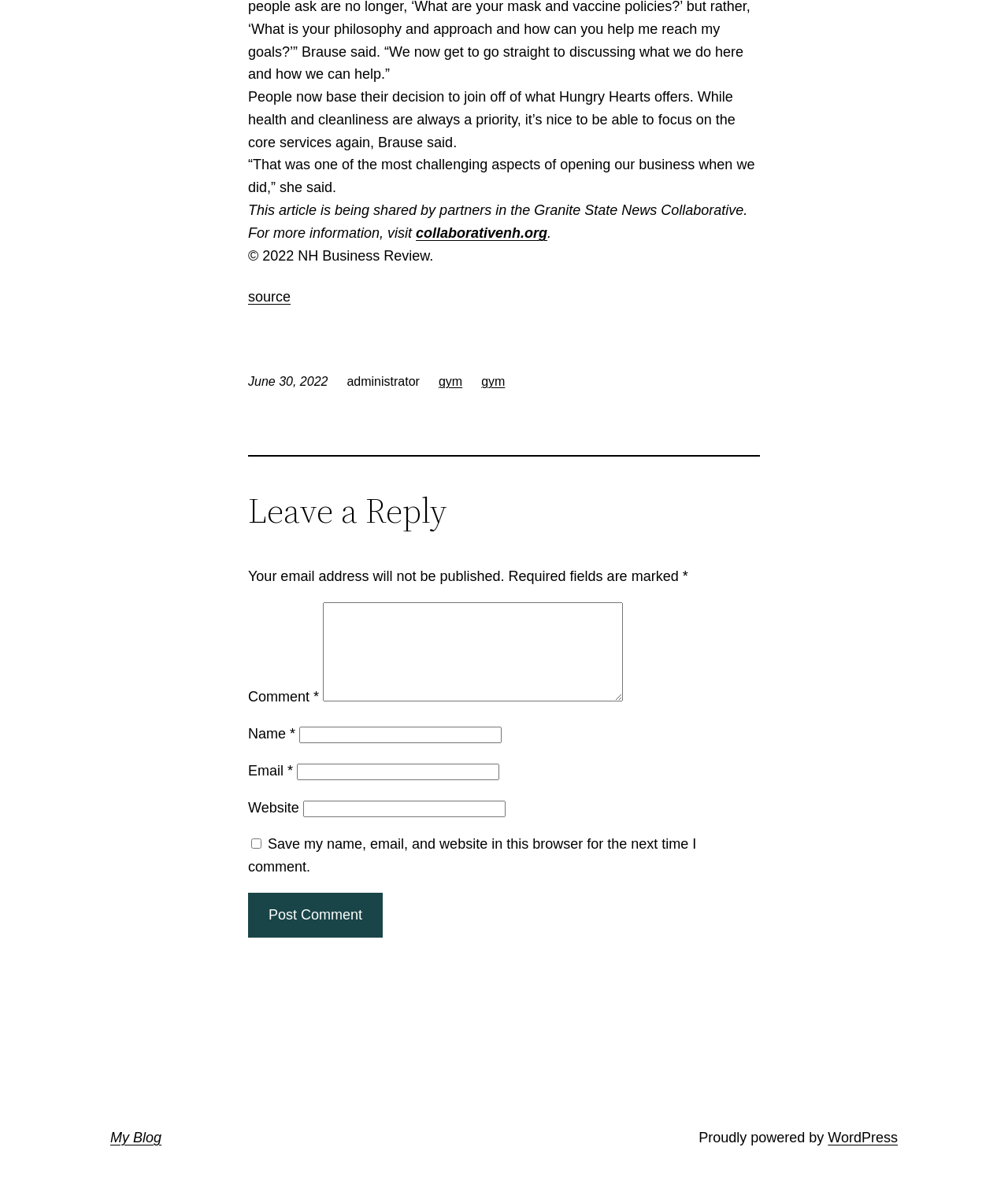Can you find the bounding box coordinates of the area I should click to execute the following instruction: "Enter your name in the 'Name' field"?

[0.297, 0.606, 0.498, 0.62]